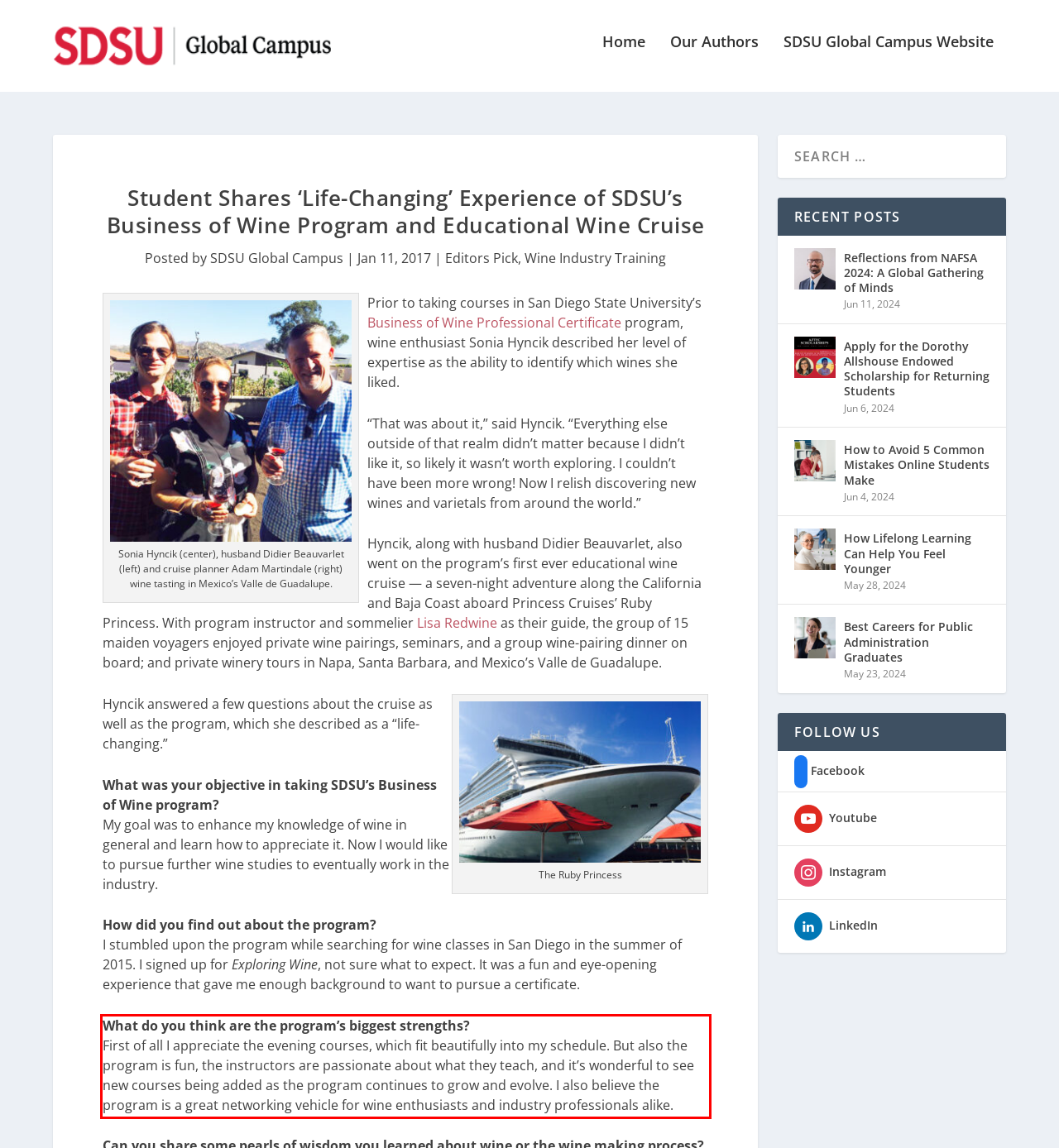Review the webpage screenshot provided, and perform OCR to extract the text from the red bounding box.

What do you think are the program’s biggest strengths? First of all I appreciate the evening courses, which fit beautifully into my schedule. But also the program is fun, the instructors are passionate about what they teach, and it’s wonderful to see new courses being added as the program continues to grow and evolve. I also believe the program is a great networking vehicle for wine enthusiasts and industry professionals alike.